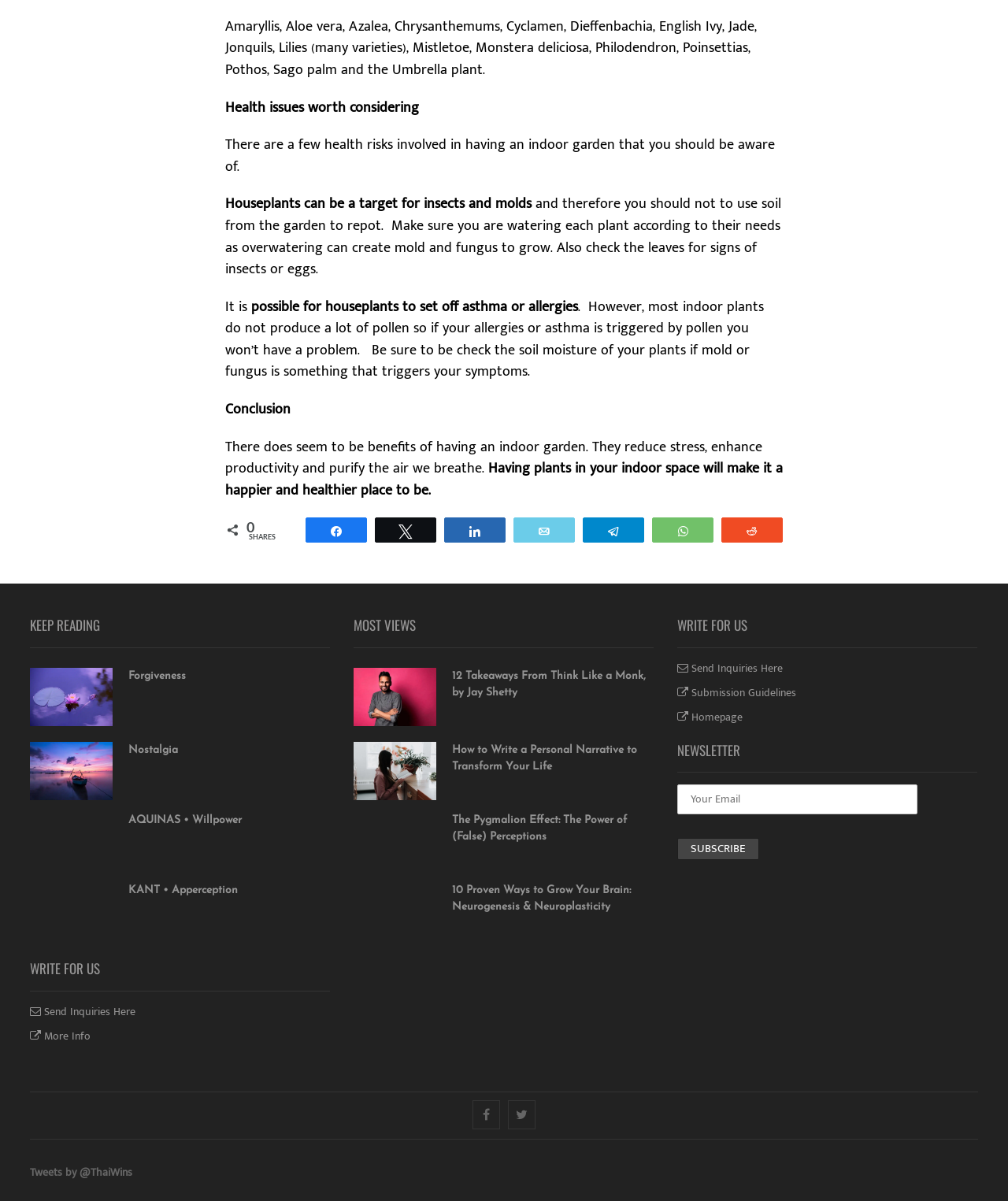Given the content of the image, can you provide a detailed answer to the question?
What can trigger asthma or allergies in houseplants?

The text mentions that mold or fungus in houseplants can trigger asthma or allergies, so it's essential to check the soil moisture to avoid these issues.